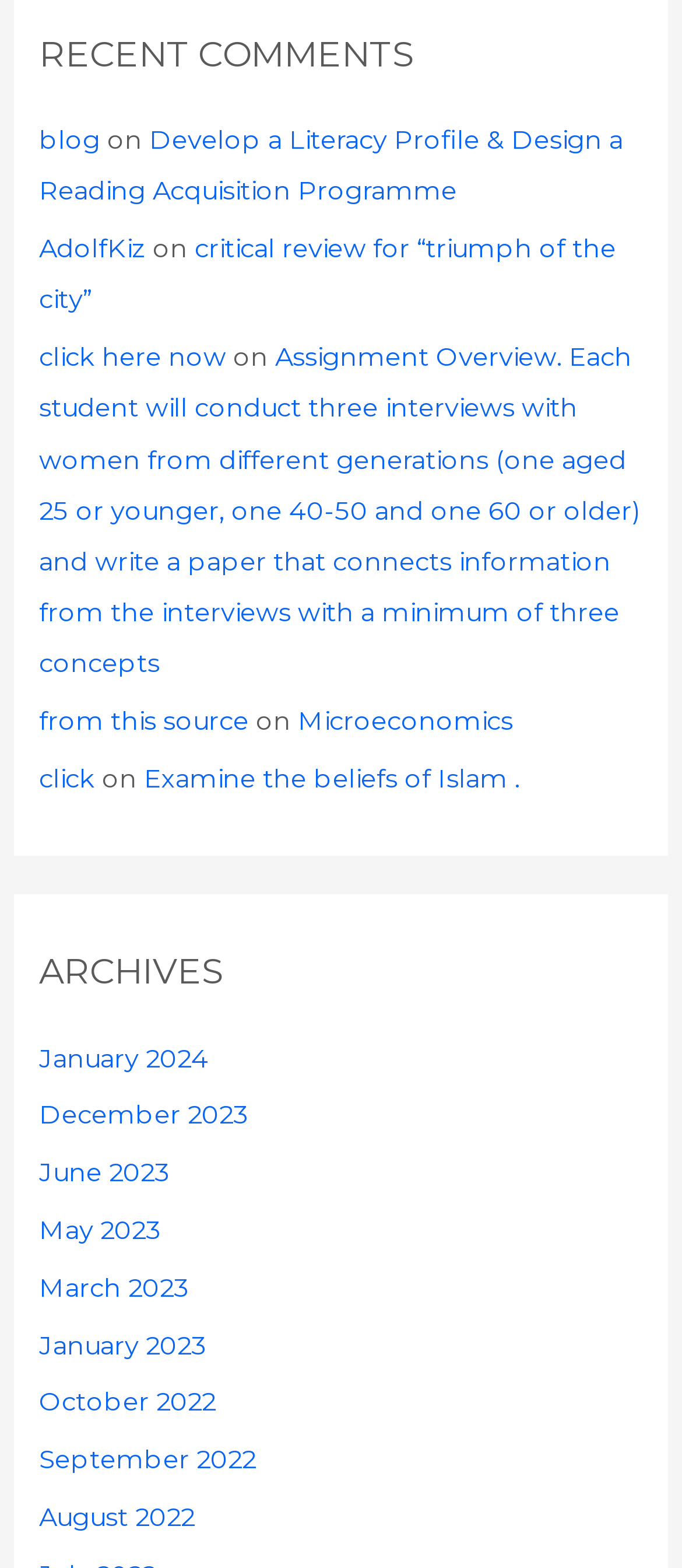Provide the bounding box coordinates of the section that needs to be clicked to accomplish the following instruction: "browse archives."

[0.058, 0.603, 0.942, 0.637]